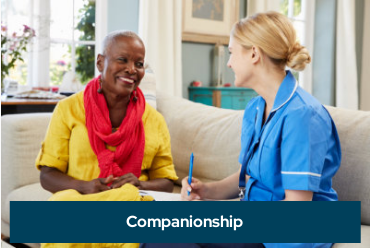What is the senior woman wearing around her neck?
Refer to the screenshot and respond with a concise word or phrase.

Red scarf